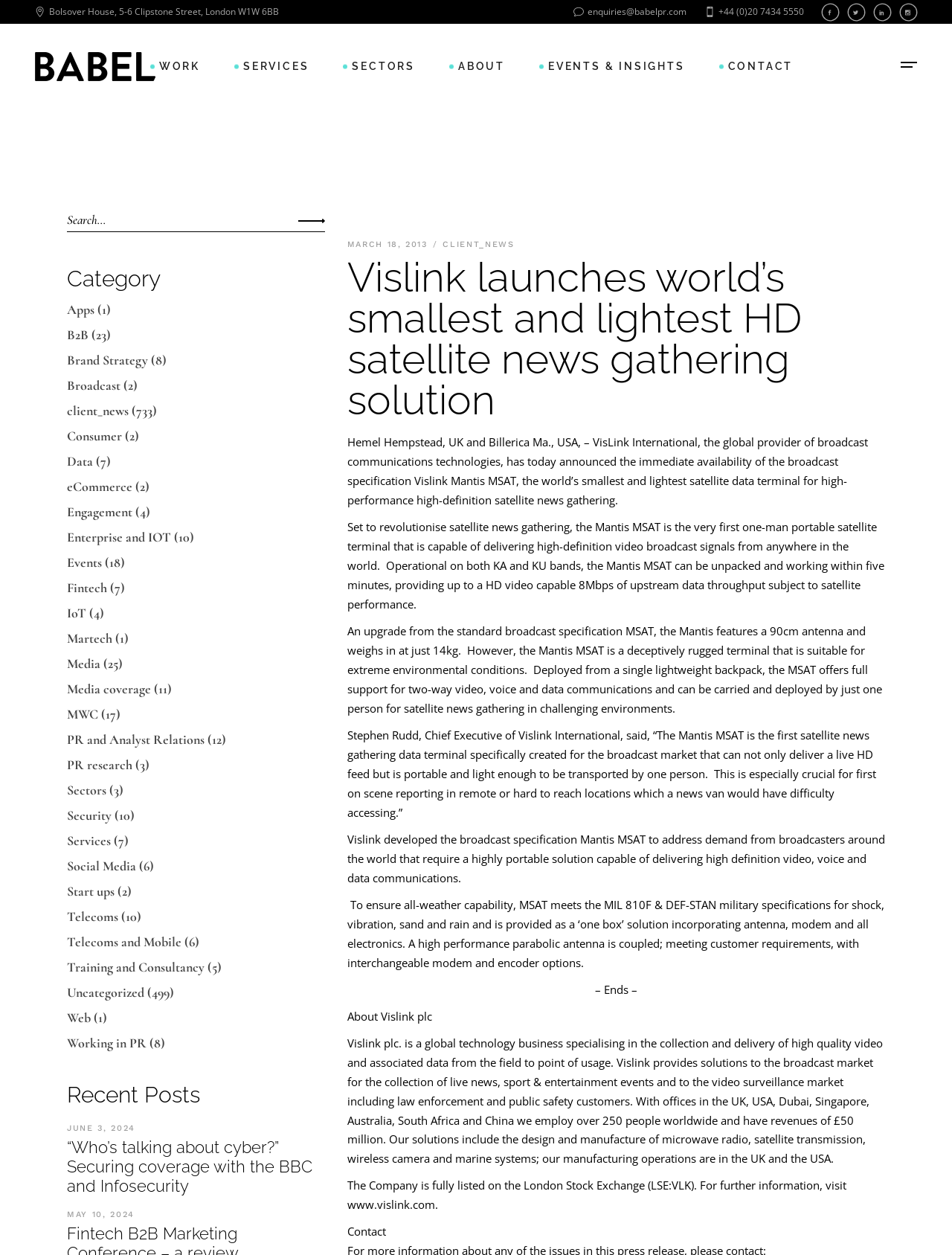Offer a thorough description of the webpage.

The webpage is the blog of Babel PR, a digital communications company. At the top, there is a navigation menu with links to "WORK", "SERVICES", "SECTORS", "ABOUT", "EVENTS & INSIGHTS", and "CONTACT". Below the navigation menu, there is a search bar with a button to search for specific content.

The main content of the page is an article titled "Vislink launches world’s smallest and lightest HD satellite news gathering solution". The article is divided into several paragraphs, describing the features and benefits of the Vislink Mantis MSAT, a portable satellite terminal for high-definition video broadcasting. The article includes quotes from the CEO of Vislink International and provides technical specifications of the product.

On the right side of the page, there is a sidebar with links to categories, including "Apps", "B2B", "Brand Strategy", "Broadcast", "Client News", "Consumer", and "Data", each with a number of related articles in parentheses. There is also a link to "Search for:" with a search box and a button to search.

At the bottom of the page, there is a footer with links to "Who we are", "Team", "Working at Babel", "Events, Podcasts & Whitepapers", "Babel Blog", "Client news", and "Contact". There are also social media links and a copyright notice.